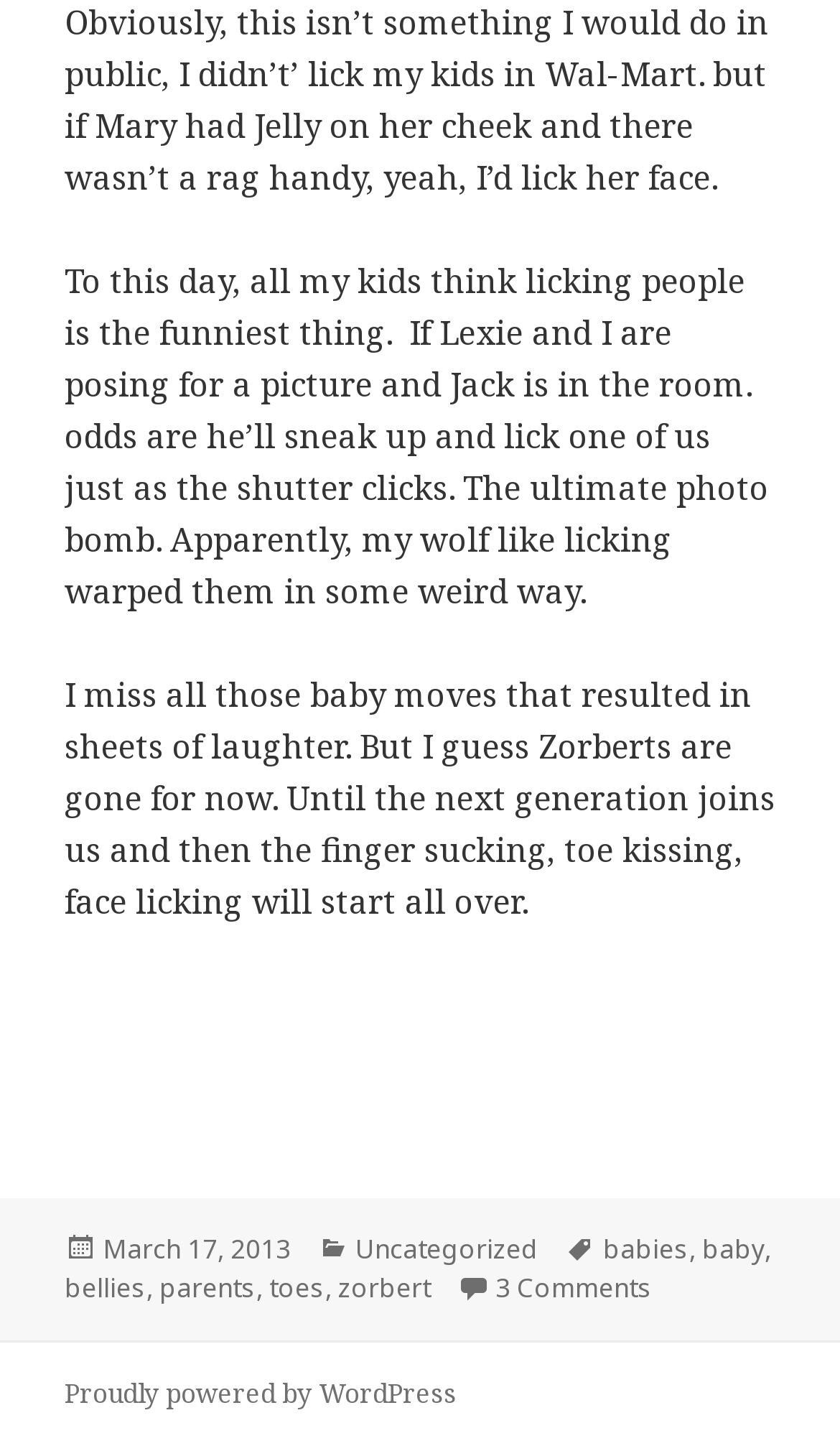Locate the bounding box coordinates of the area to click to fulfill this instruction: "Check the date of the article 'Three keys to victory for the Dallas Wings in round one...'". The bounding box should be presented as four float numbers between 0 and 1, in the order [left, top, right, bottom].

None